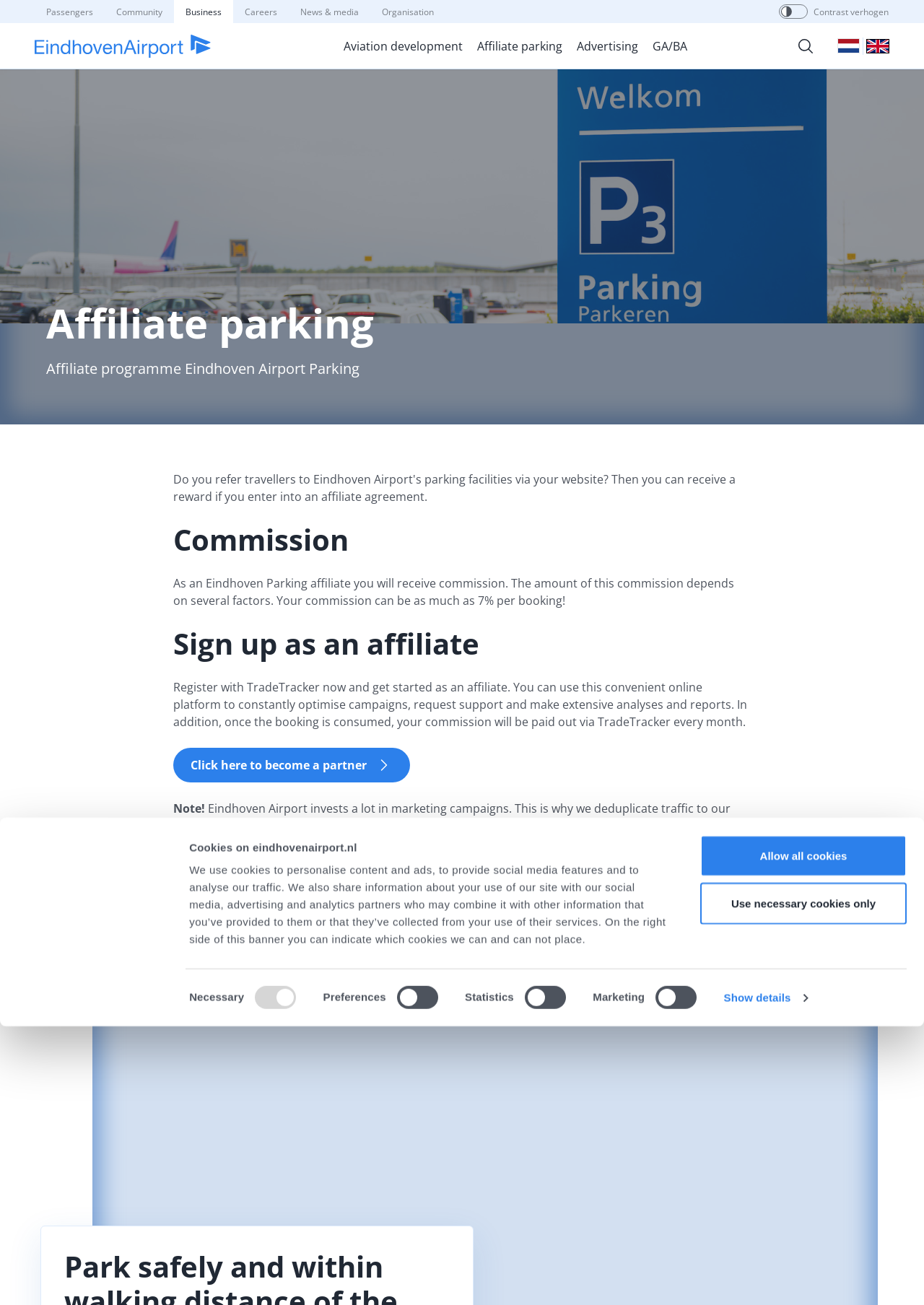What is the purpose of the affiliate programme? Observe the screenshot and provide a one-word or short phrase answer.

Earn commission